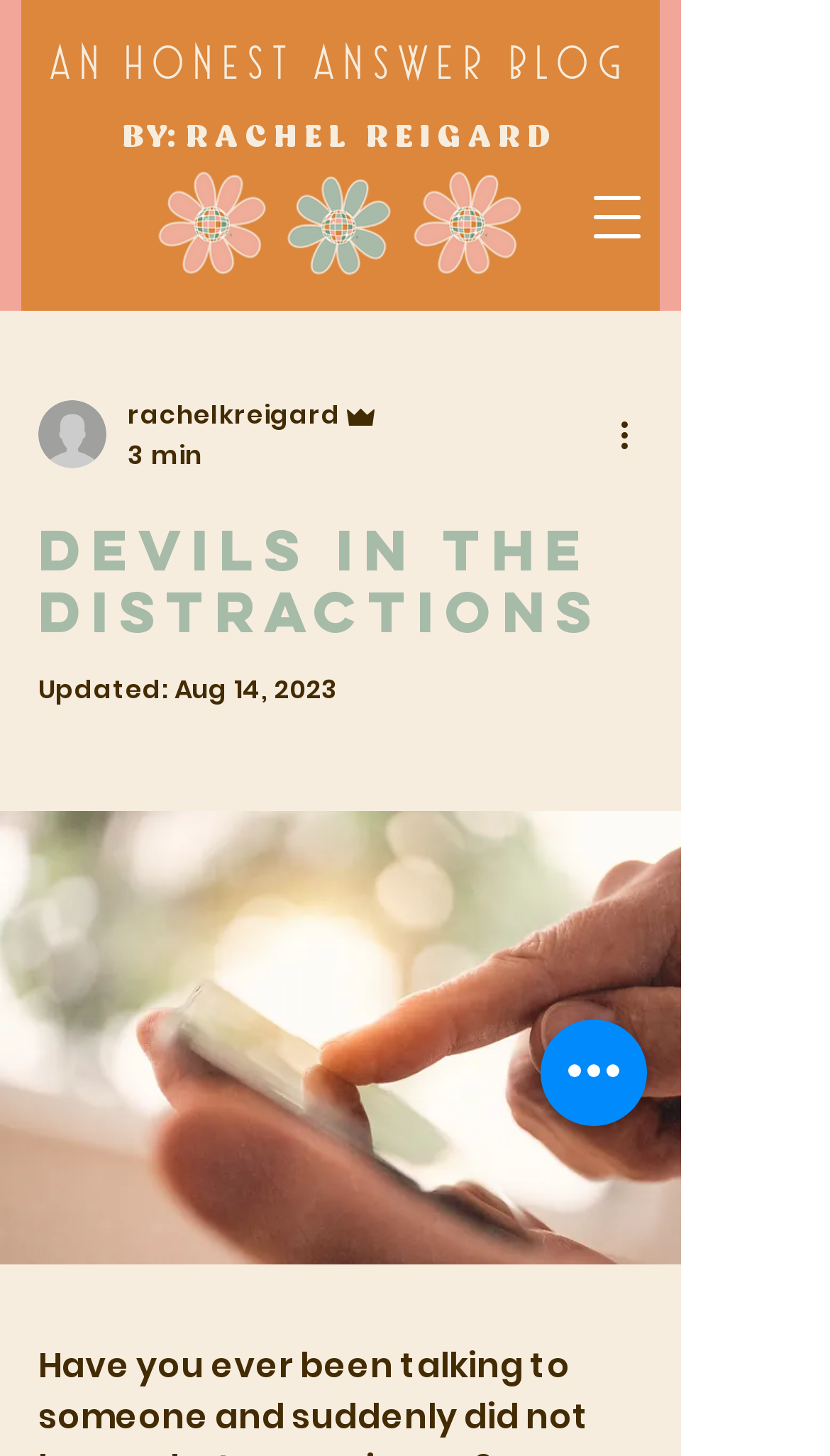Please determine the bounding box coordinates for the element with the description: "parent_node: rachelkreigard".

[0.046, 0.275, 0.128, 0.322]